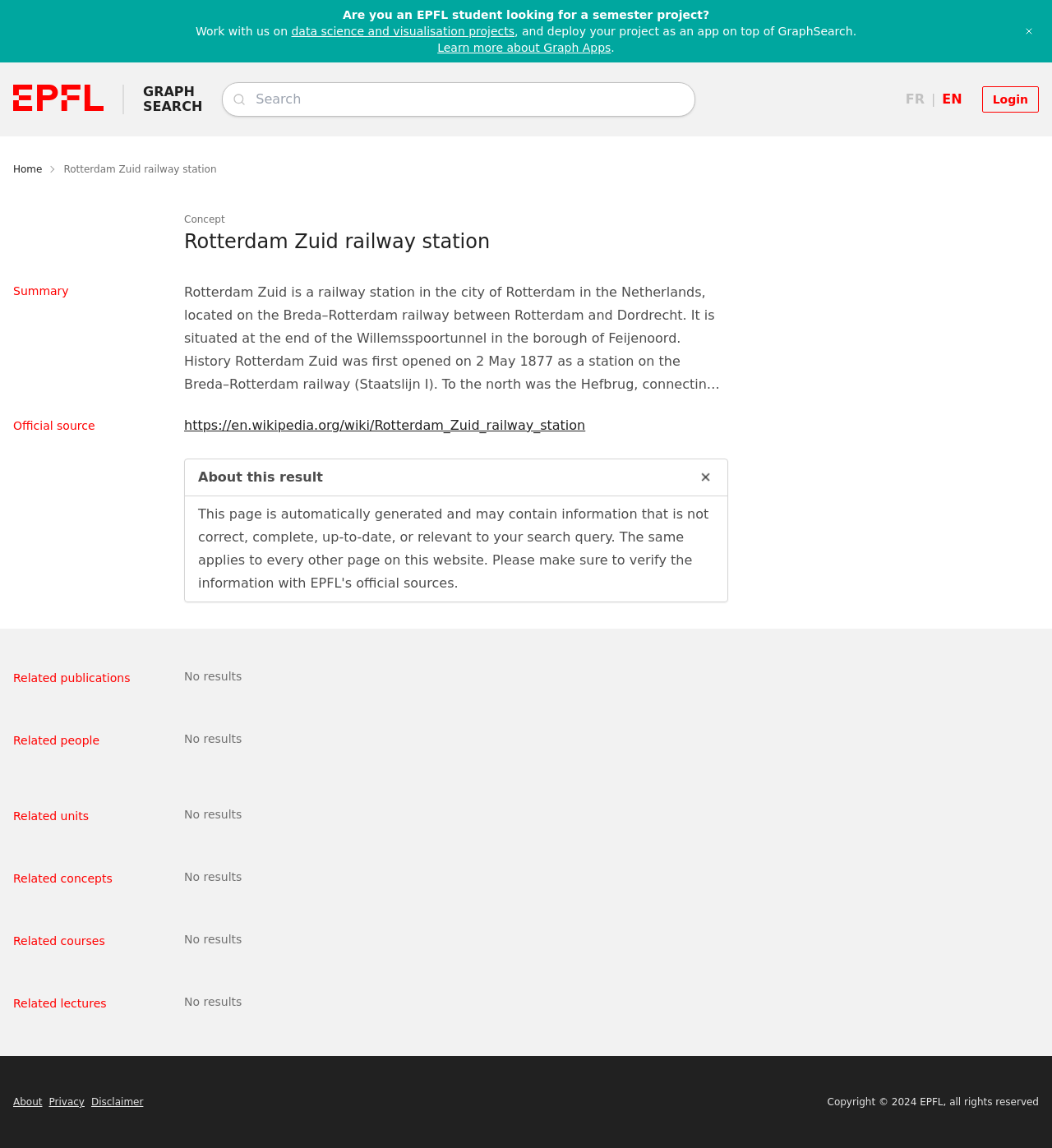Please extract the primary headline from the webpage.

Rotterdam Zuid railway station